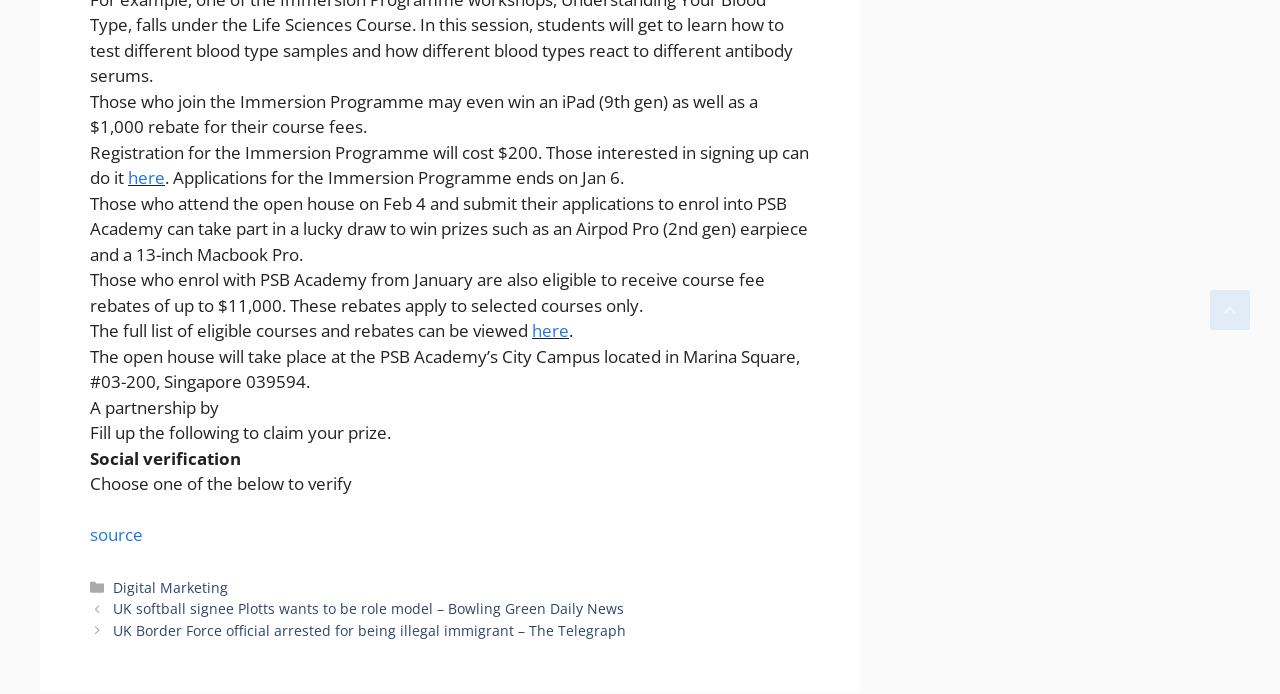Answer this question in one word or a short phrase: Where is the open house taking place?

PSB Academy’s City Campus